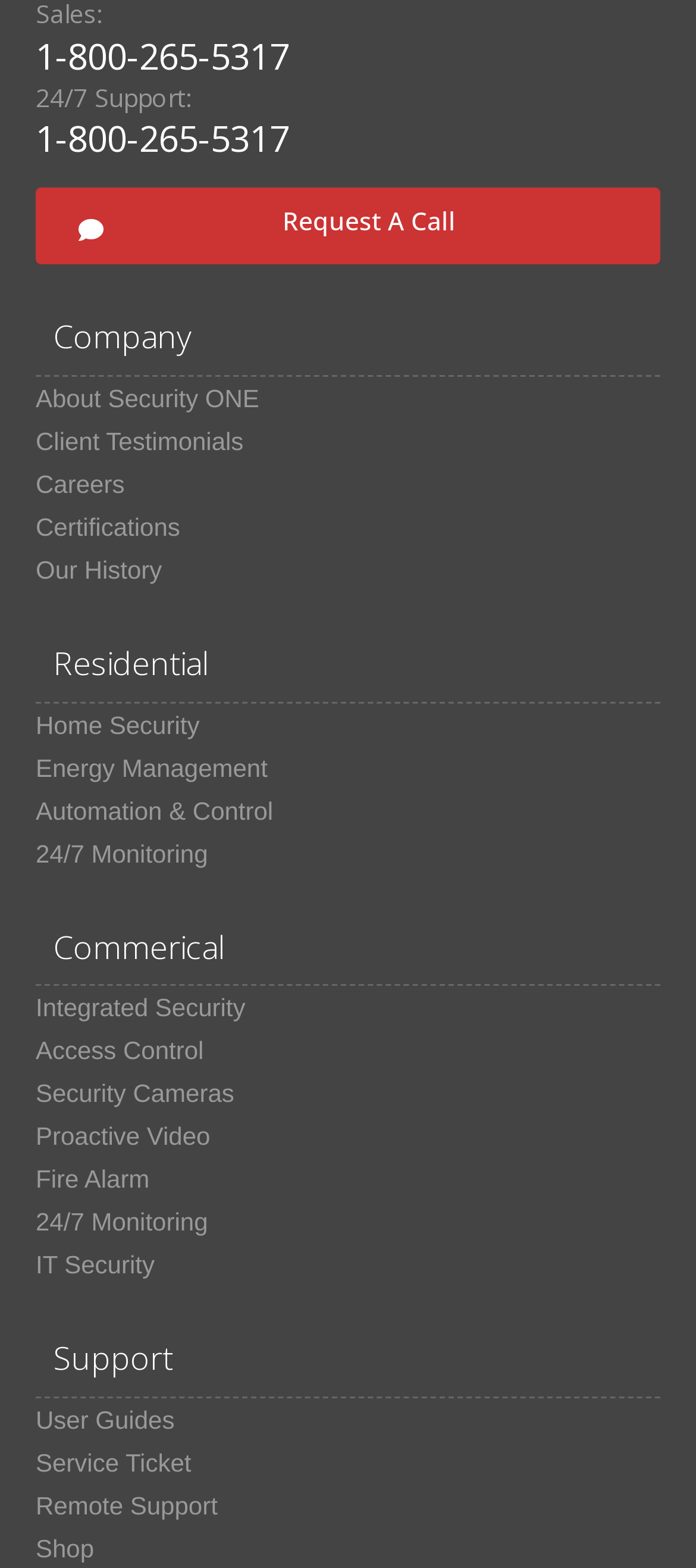How many links are listed under Support?
Please provide a single word or phrase in response based on the screenshot.

3